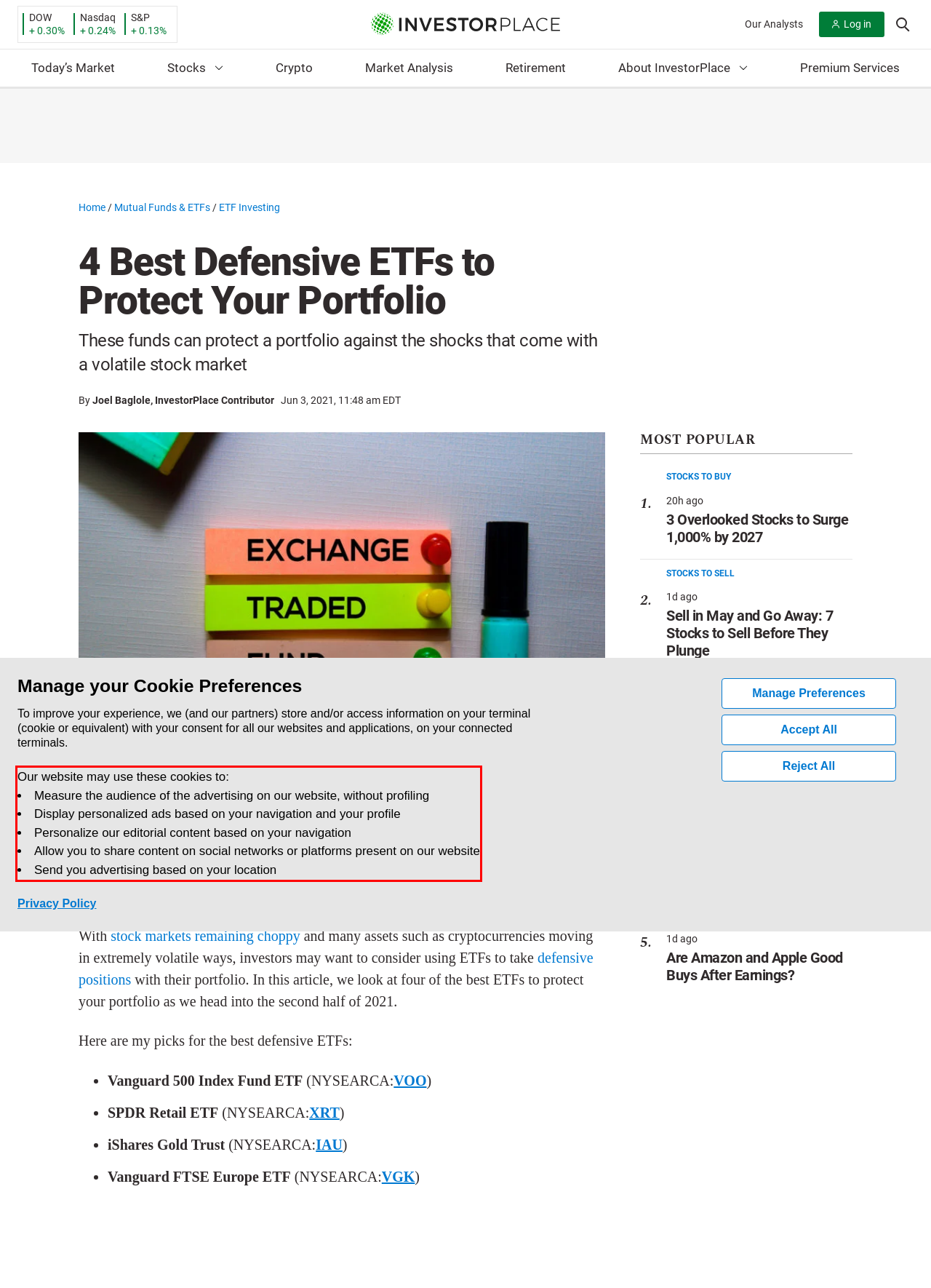Examine the webpage screenshot and use OCR to obtain the text inside the red bounding box.

Our website may use these cookies to: Measure the audience of the advertising on our website, without profiling Display personalized ads based on your navigation and your profile Personalize our editorial content based on your navigation Allow you to share content on social networks or platforms present on our website Send you advertising based on your location